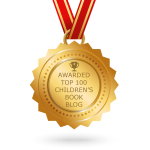What is the award associated with?
Identify the answer in the screenshot and reply with a single word or phrase.

Feedspot 2022 Top 100 Children’s Book Blog